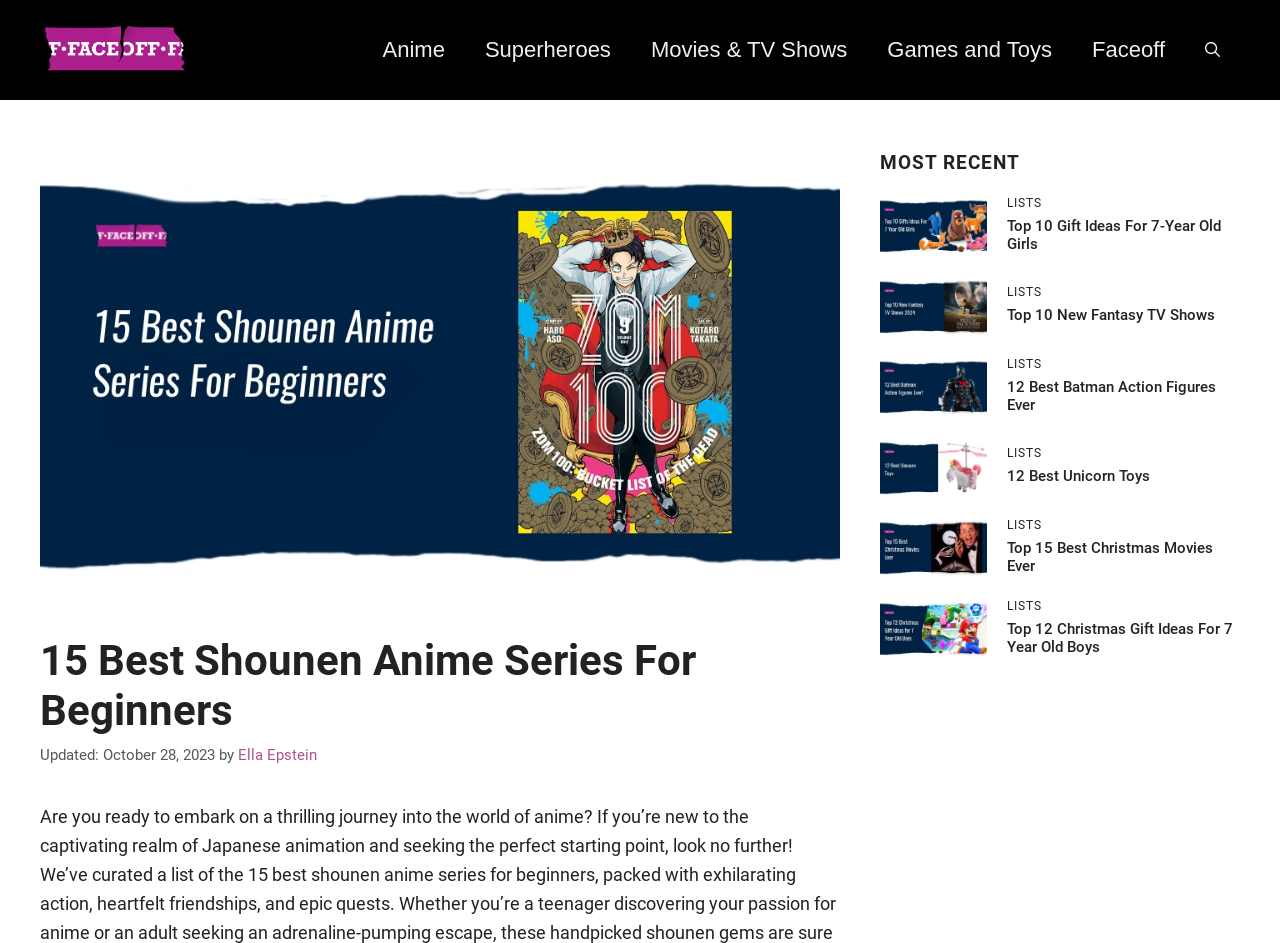How many links are present in the navigation menu?
Please provide a comprehensive and detailed answer to the question.

I counted the number of link elements in the navigation menu section and found 6 instances, each corresponding to a separate link.